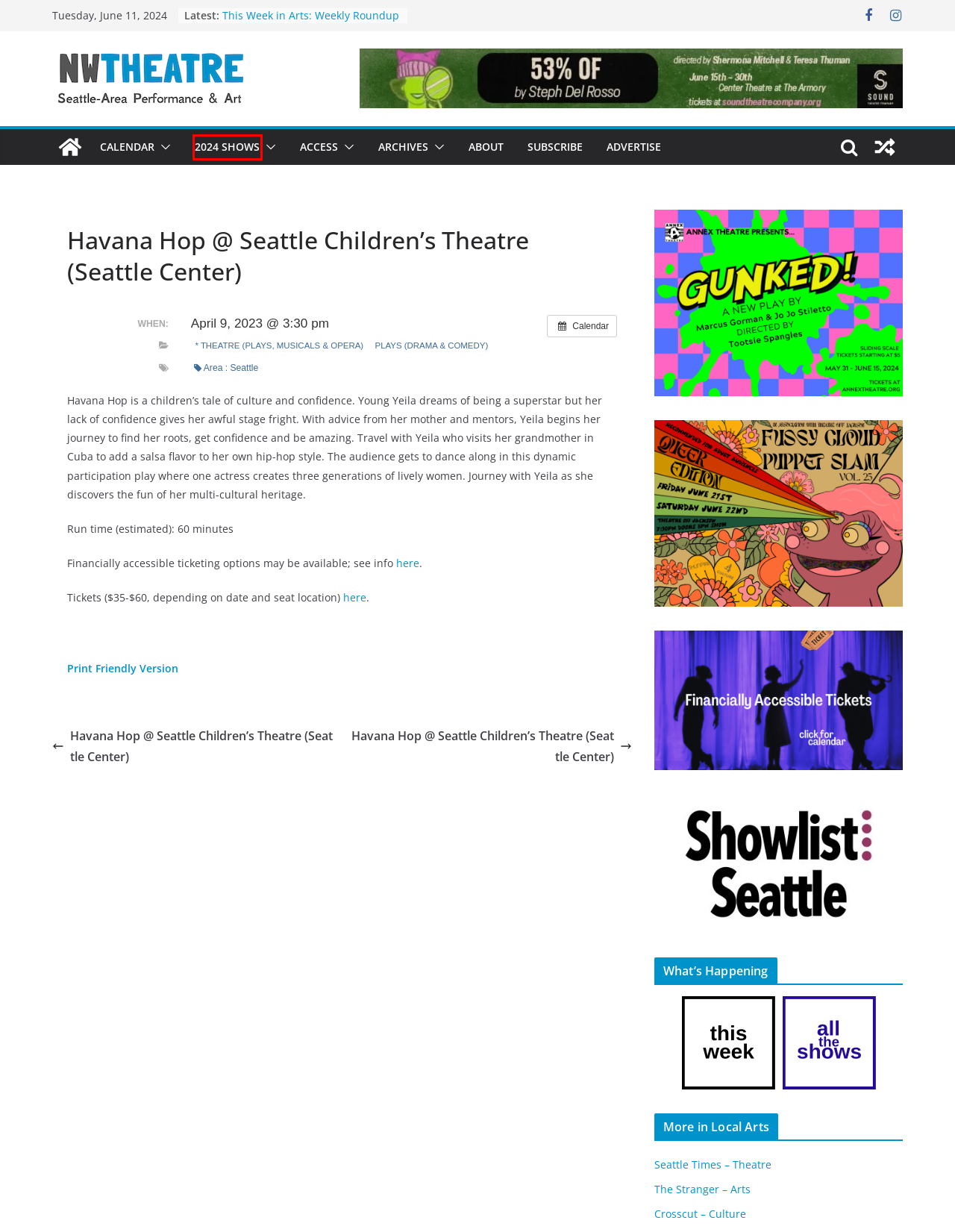Look at the given screenshot of a webpage with a red rectangle bounding box around a UI element. Pick the description that best matches the new webpage after clicking the element highlighted. The descriptions are:
A. NWTheatre – Seattle-Area Performance & Art
B. Havana Hop - Seattle Children's Theatre
C. On Book: 5 Reads for June – NWTheatre
D. Absurdist Spins on Shakespeare Put Language in a Different Light – NWTheatre
E. This Week in Arts: Weekly Roundup (6/5) – NWTheatre
F. With ‘Office Hour’, a Gun-Obsessed Country Still Hunts for Answers – NWTheatre
G. 2024 Shows – NWTheatre
H. Advertise @ NWTheatre – NWTheatre

G